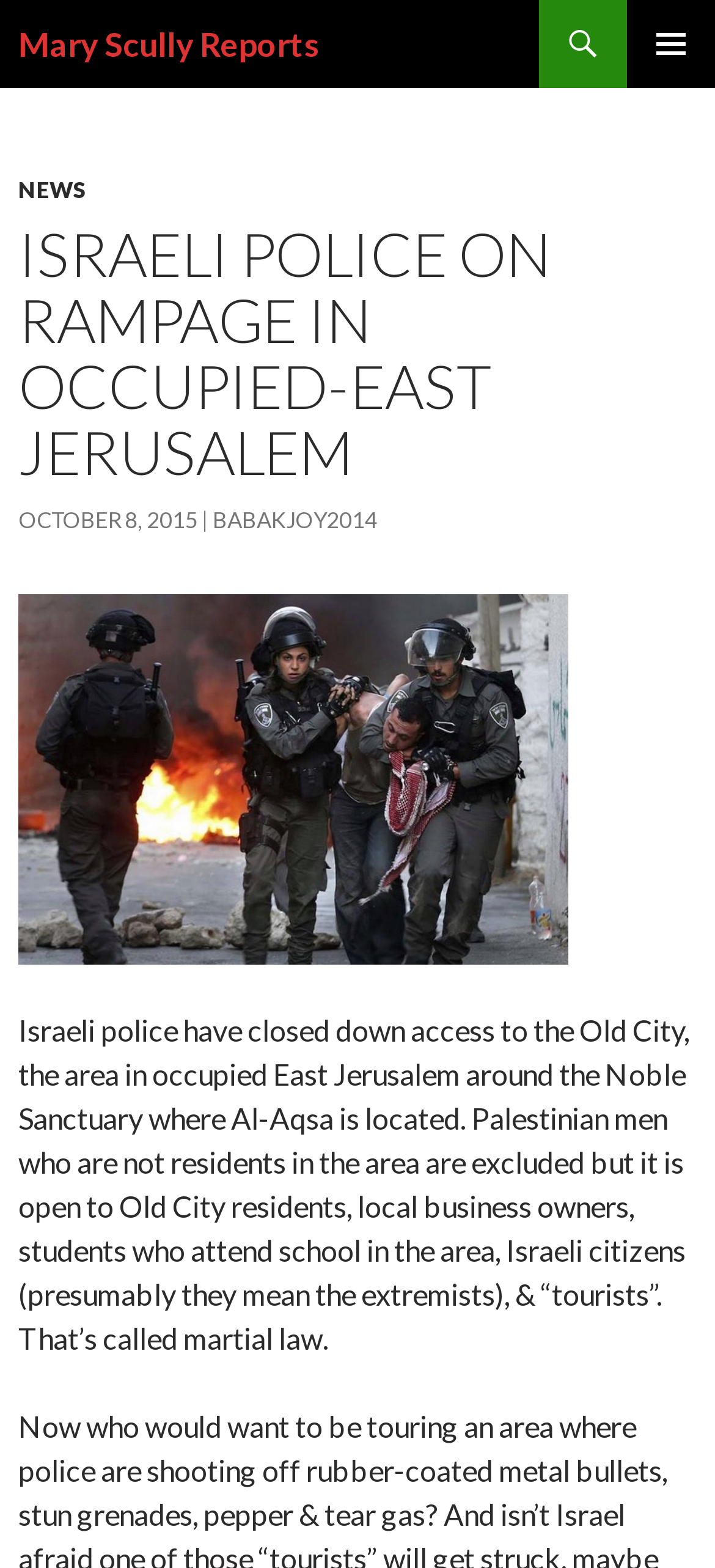What is the date of the article?
Could you please answer the question thoroughly and with as much detail as possible?

According to the webpage content, specifically the link element with the text 'OCTOBER 8, 2015', we can determine that the date of the article is October 8, 2015.